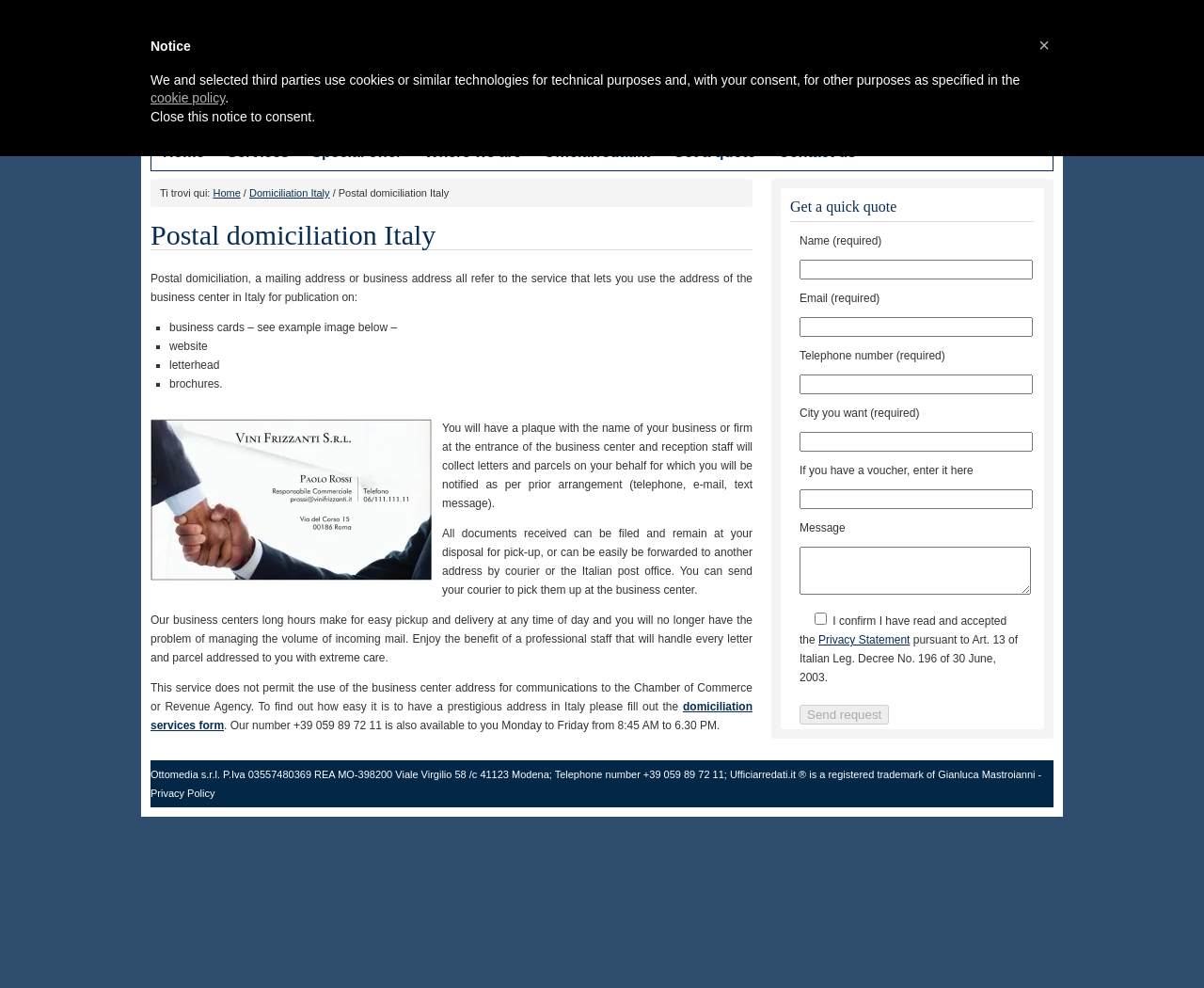What is the phone number to contact for domiciliation services?
Look at the image and provide a short answer using one word or a phrase.

+39 059 89 72 11